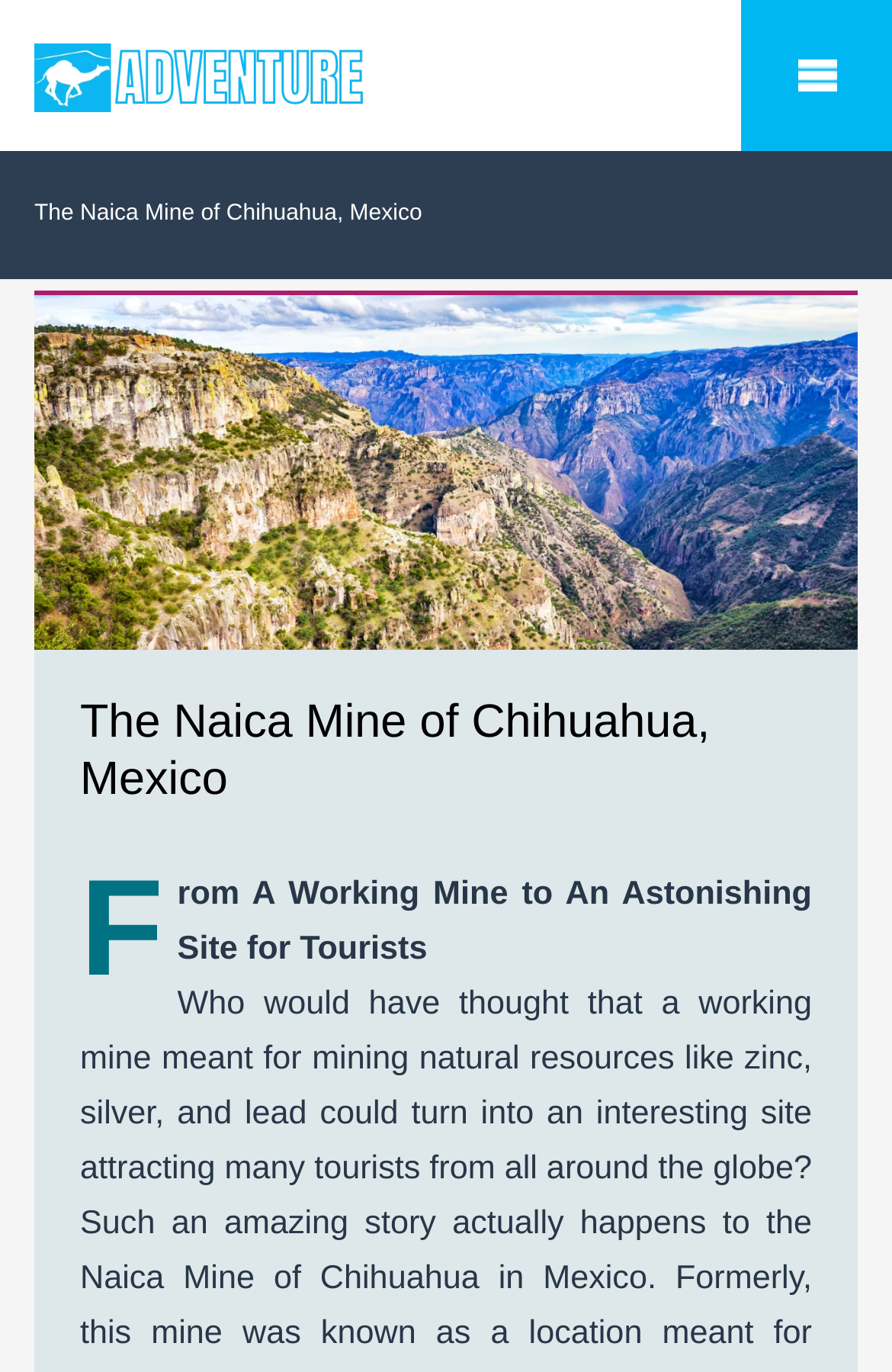Identify the webpage's primary heading and generate its text.

The Naica Mine of Chihuahua, Mexico